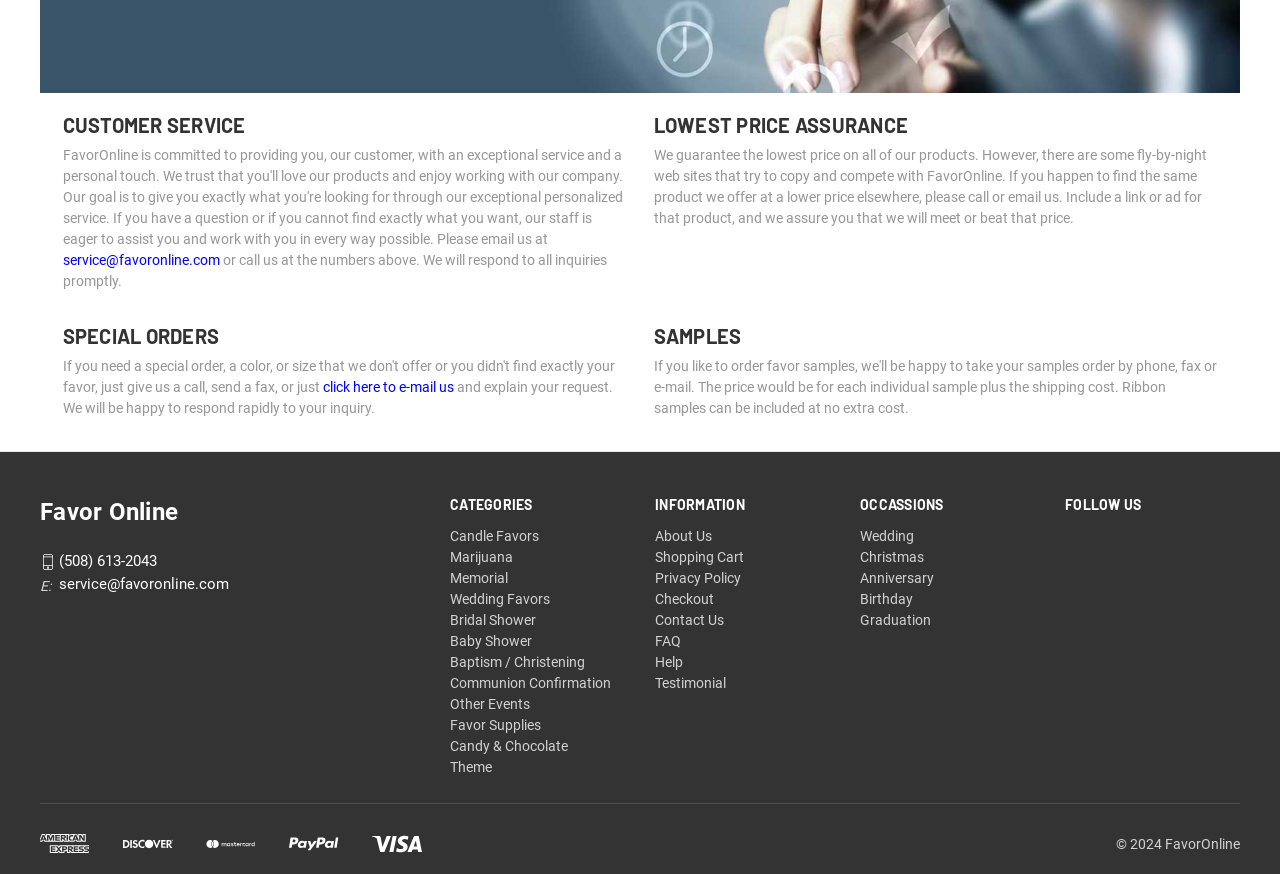Provide the bounding box coordinates for the specified HTML element described in this description: "Communion Confirmation". The coordinates should be four float numbers ranging from 0 to 1, in the format [left, top, right, bottom].

[0.352, 0.773, 0.477, 0.791]